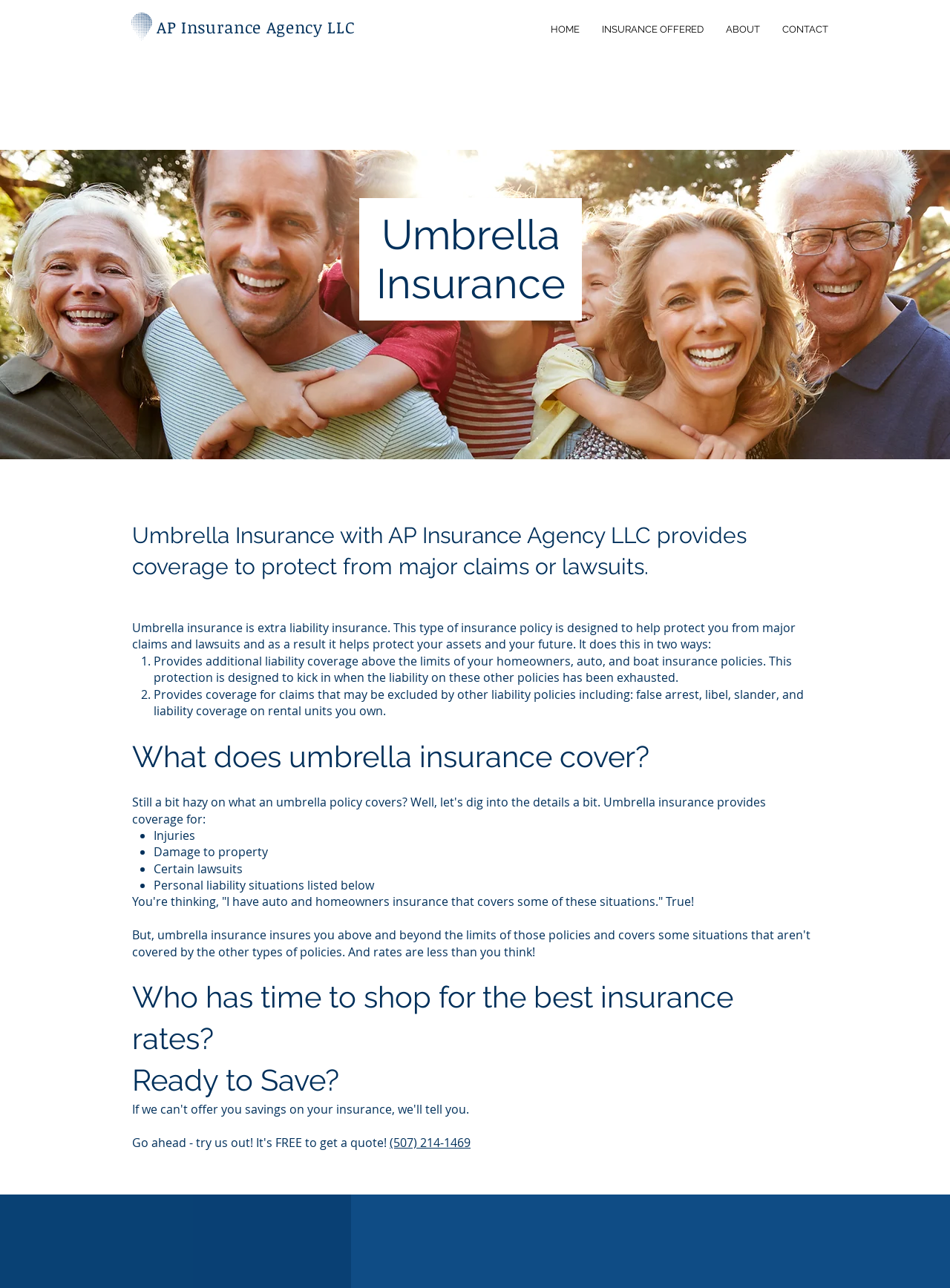What is the phone number to contact for more information?
Please provide an in-depth and detailed response to the question.

The phone number to contact for more information is (507) 214-1469, which is displayed at the bottom of the webpage.